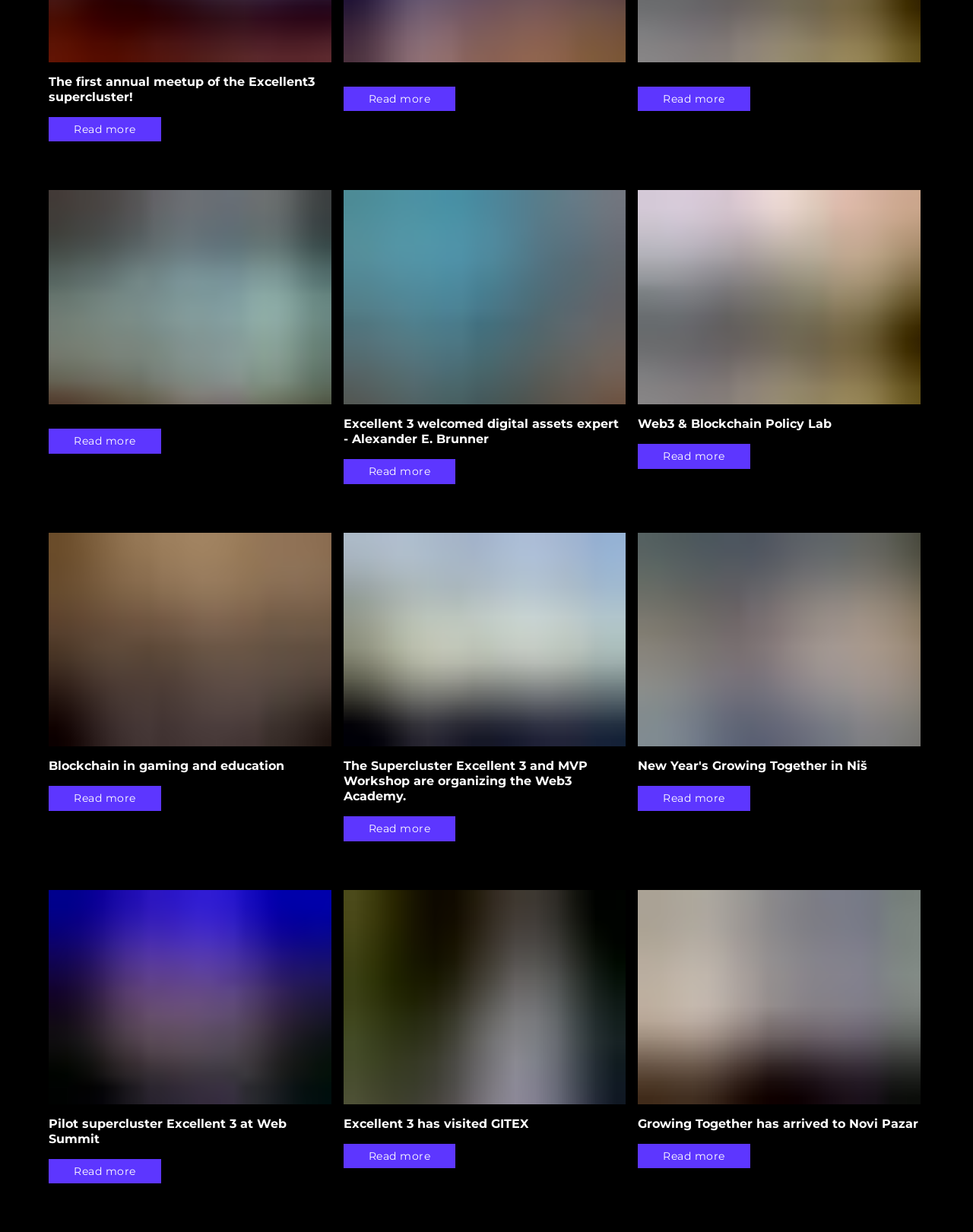Could you indicate the bounding box coordinates of the region to click in order to complete this instruction: "Discover more about Blockchain in gaming and education".

[0.05, 0.616, 0.292, 0.638]